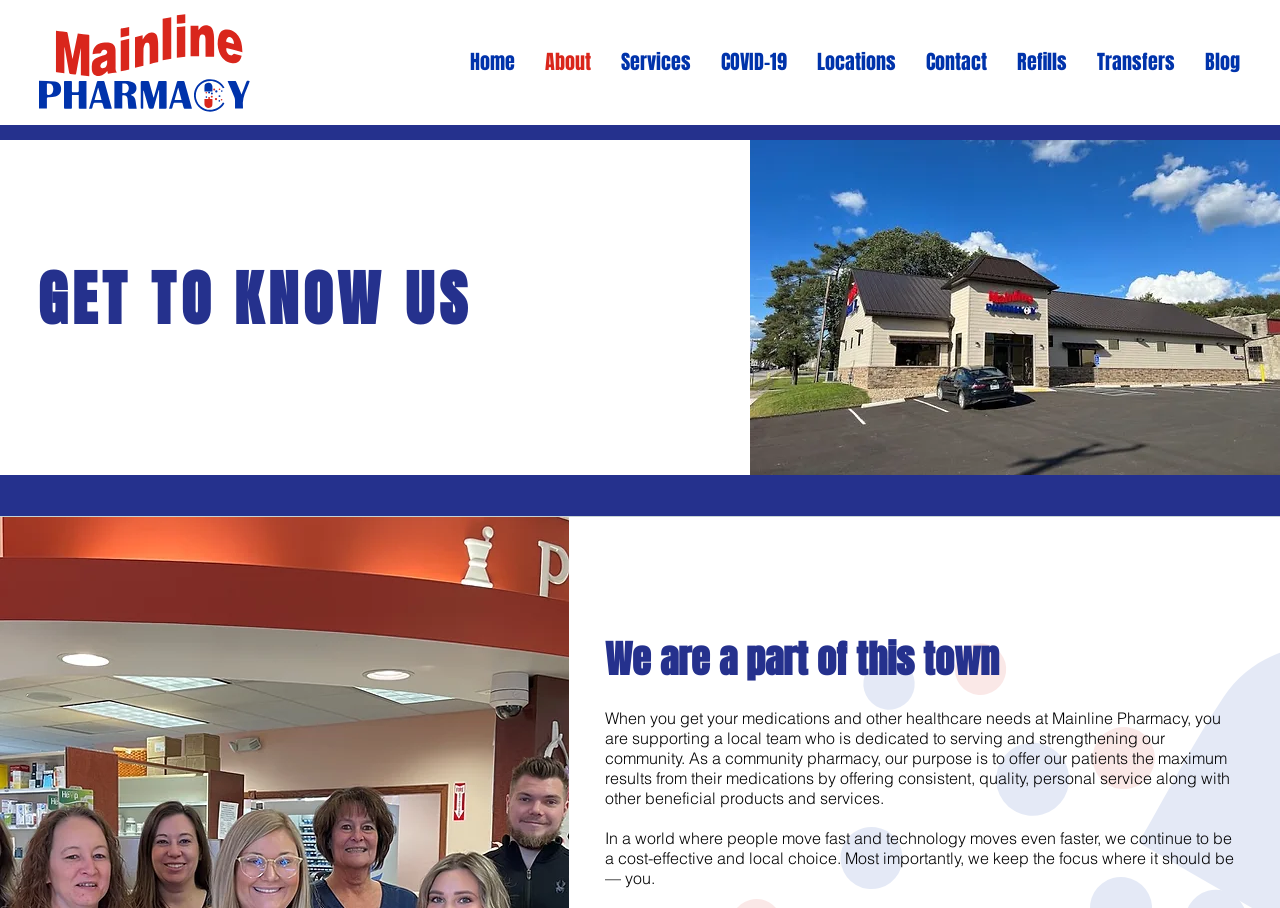Determine the bounding box coordinates of the region to click in order to accomplish the following instruction: "Learn more about the Services". Provide the coordinates as four float numbers between 0 and 1, specifically [left, top, right, bottom].

[0.474, 0.044, 0.552, 0.094]